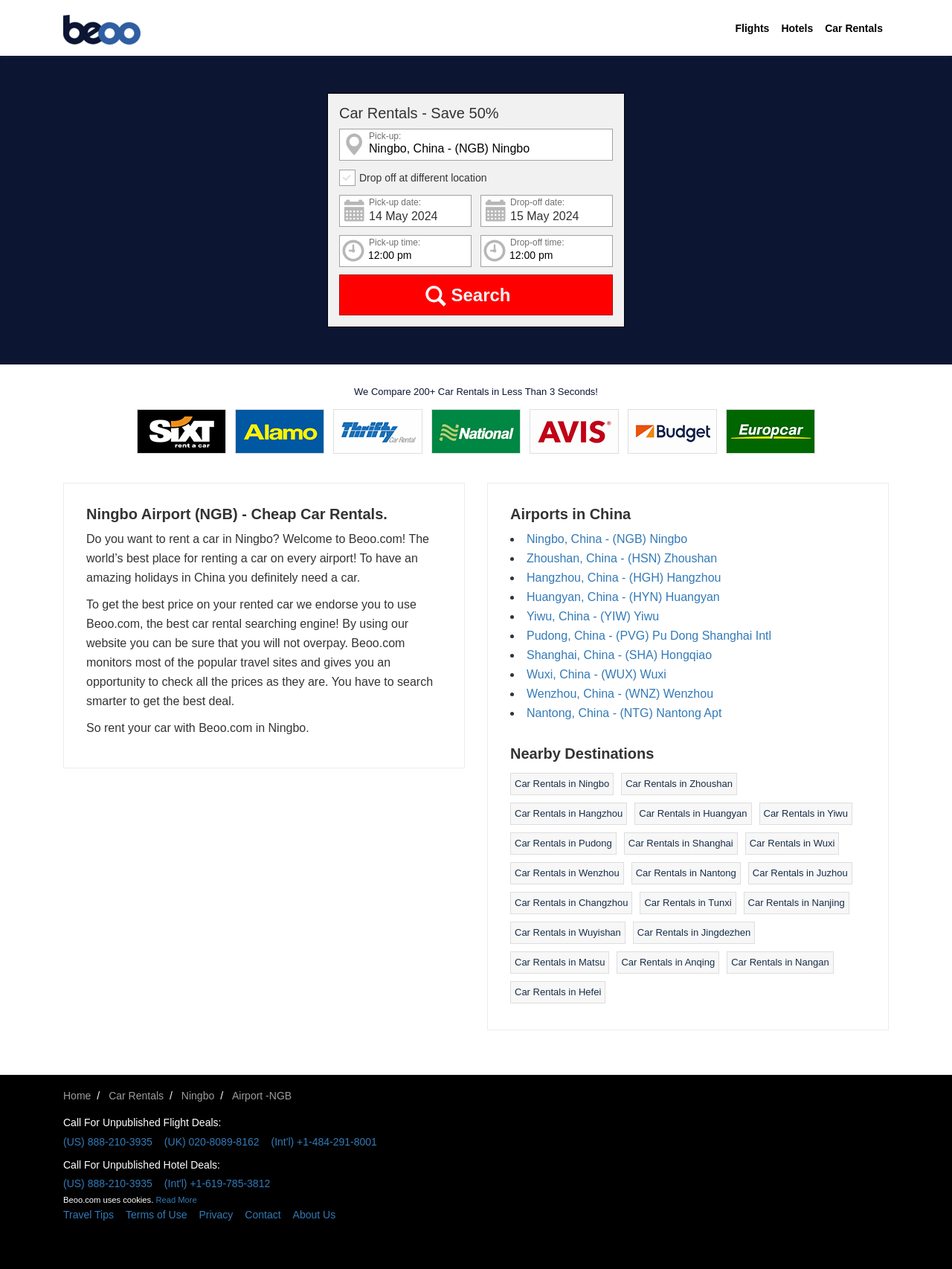Identify the bounding box coordinates for the element you need to click to achieve the following task: "Select pick-up date". Provide the bounding box coordinates as four float numbers between 0 and 1, in the form [left, top, right, bottom].

[0.356, 0.101, 0.644, 0.127]